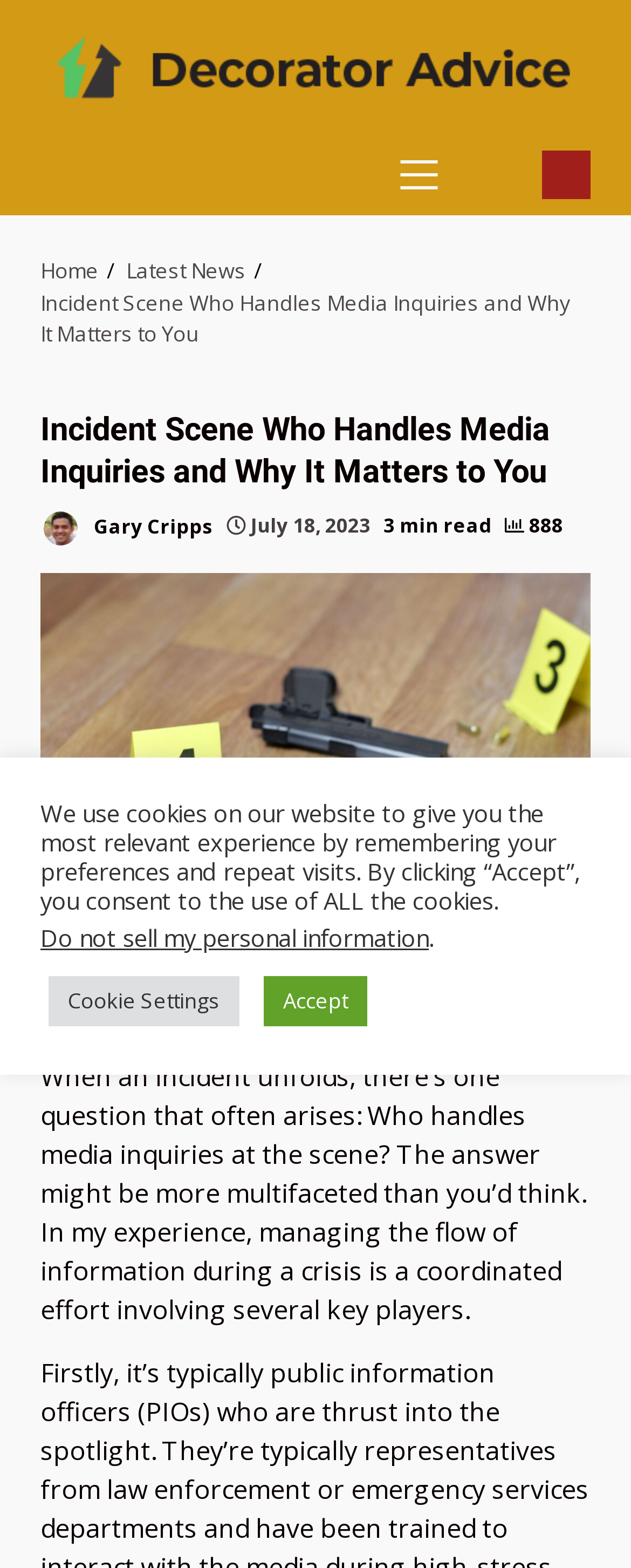Answer in one word or a short phrase: 
What is the date of the article?

July 18, 2023